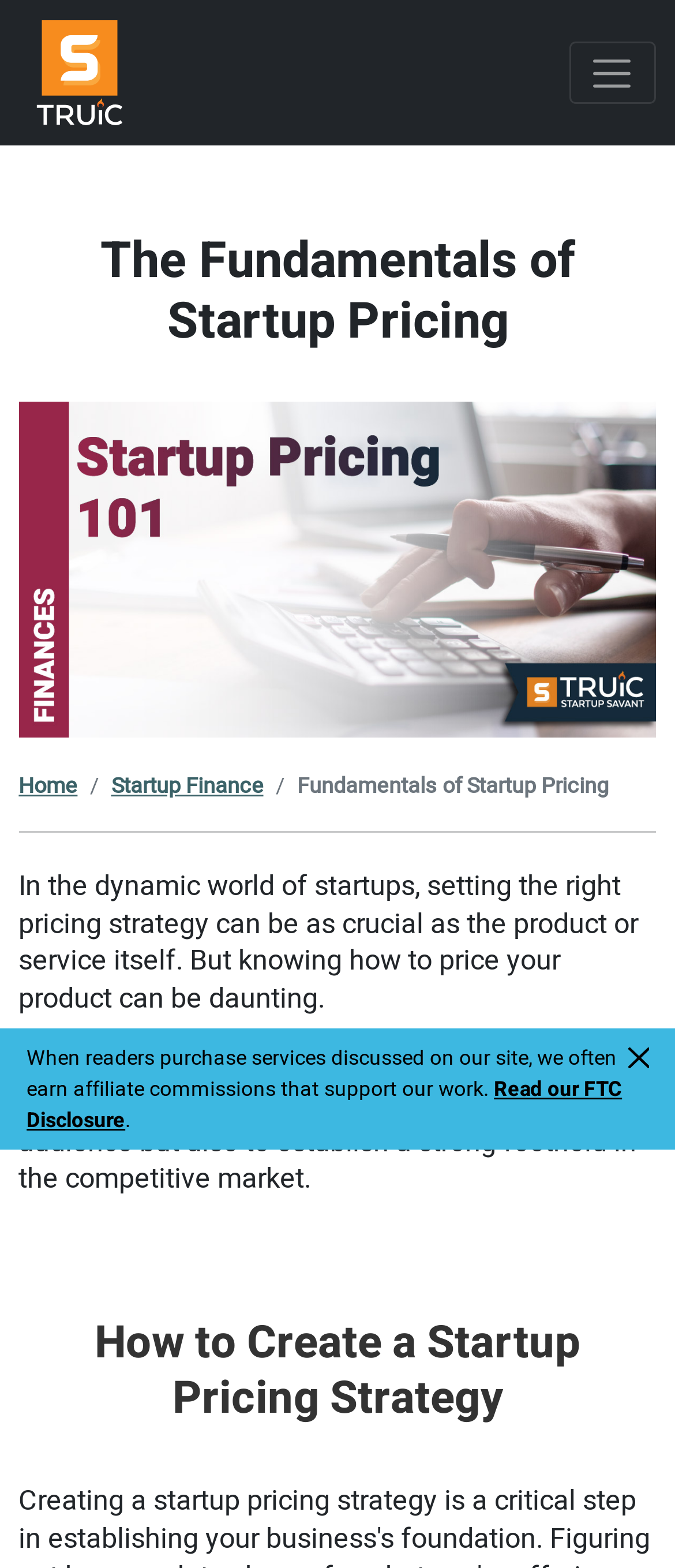Answer the following query with a single word or phrase:
What is the next step after understanding the fundamentals of startup pricing?

Create a startup pricing strategy